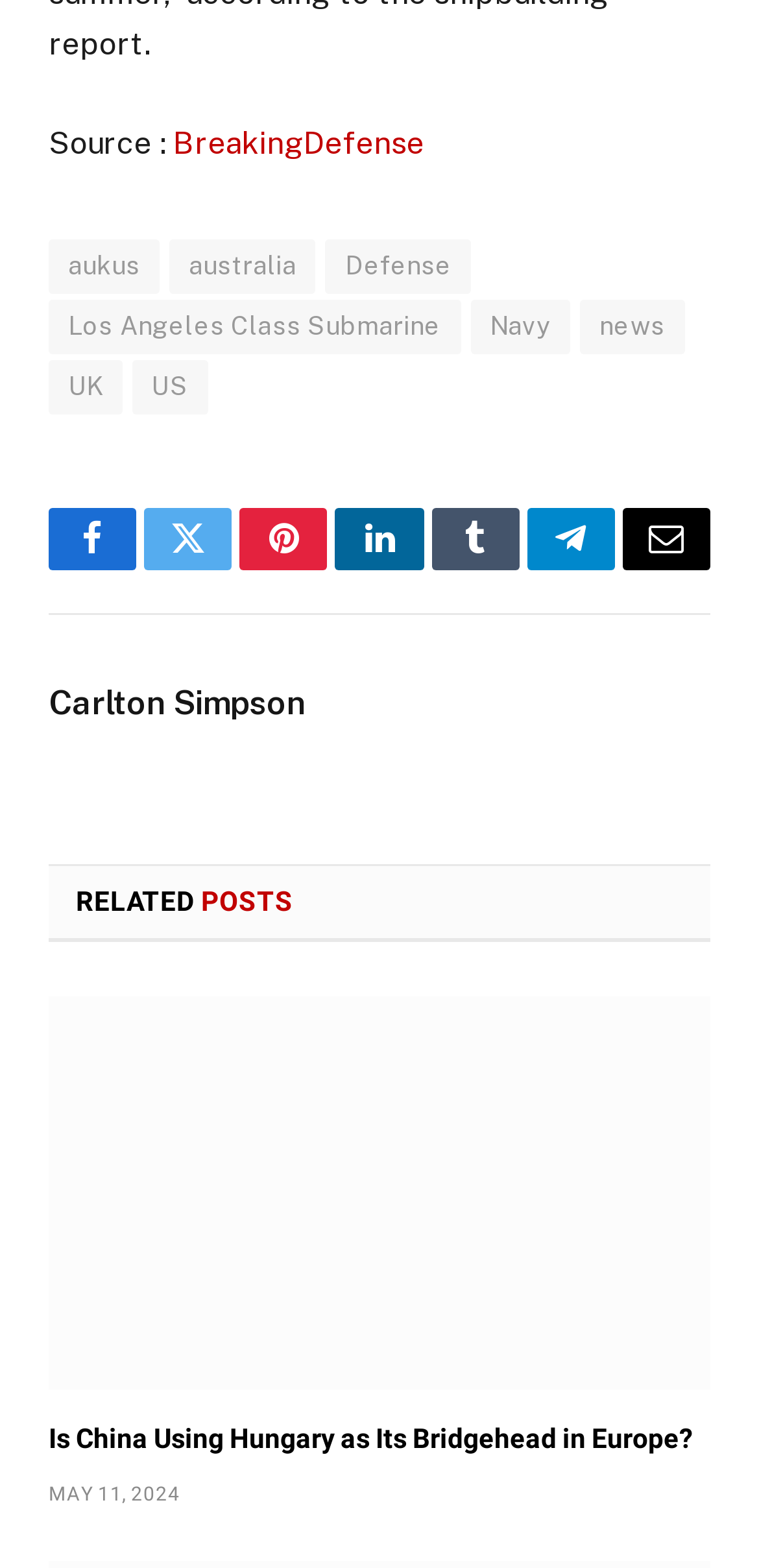When was the first related post published?
Answer briefly with a single word or phrase based on the image.

MAY 11, 2024